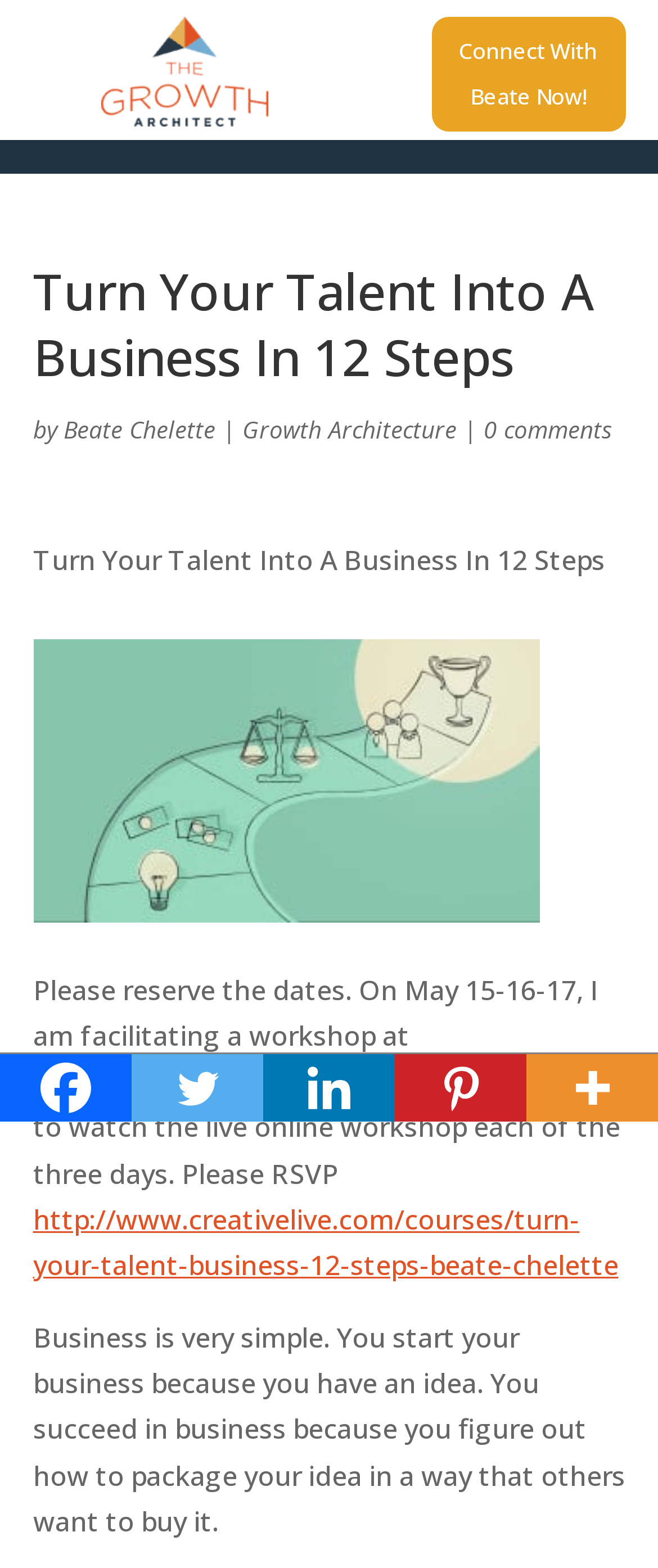Please specify the bounding box coordinates for the clickable region that will help you carry out the instruction: "Share this on Facebook".

[0.0, 0.672, 0.2, 0.715]